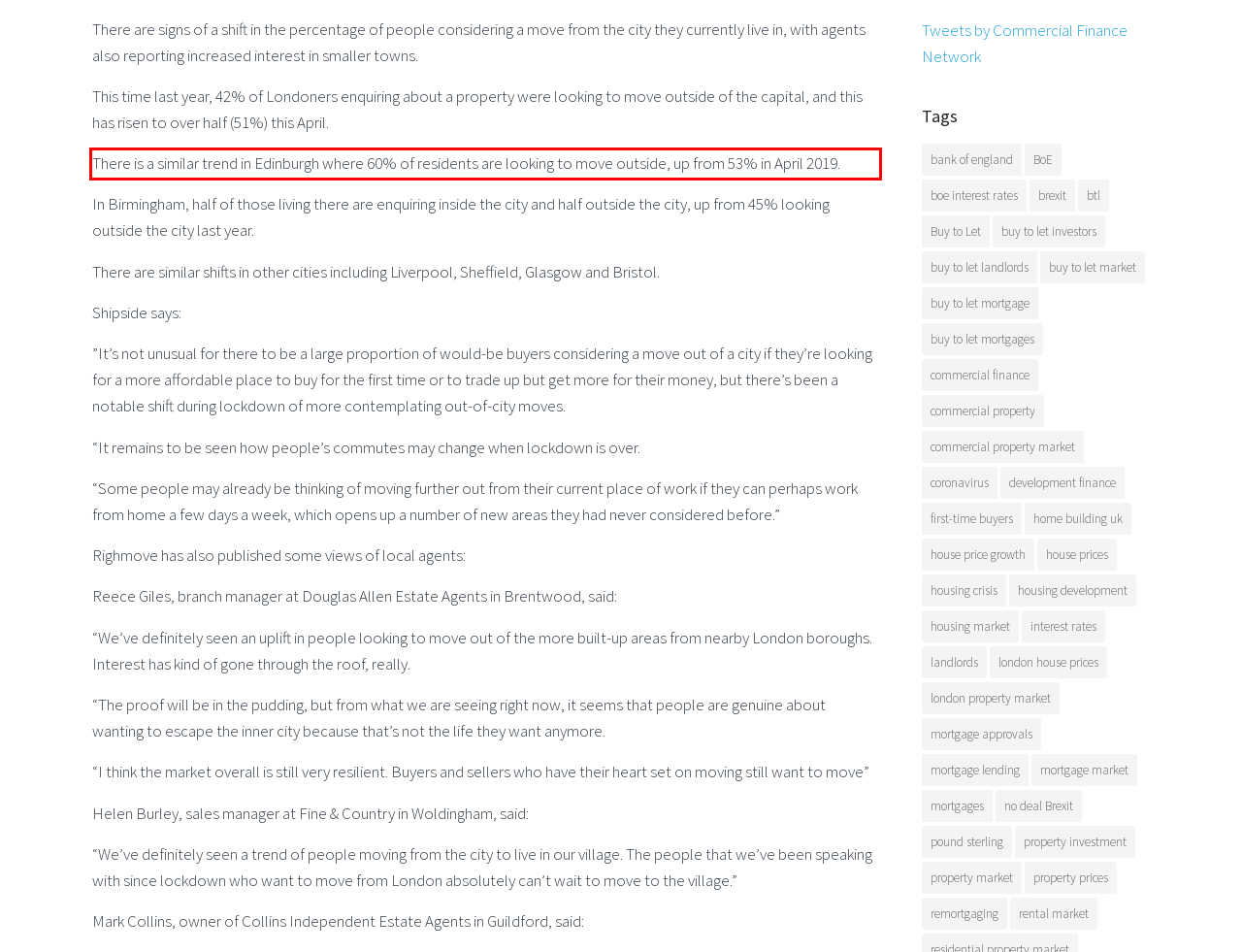You are given a webpage screenshot with a red bounding box around a UI element. Extract and generate the text inside this red bounding box.

There is a similar trend in Edinburgh where 60% of residents are looking to move outside, up from 53% in April 2019.